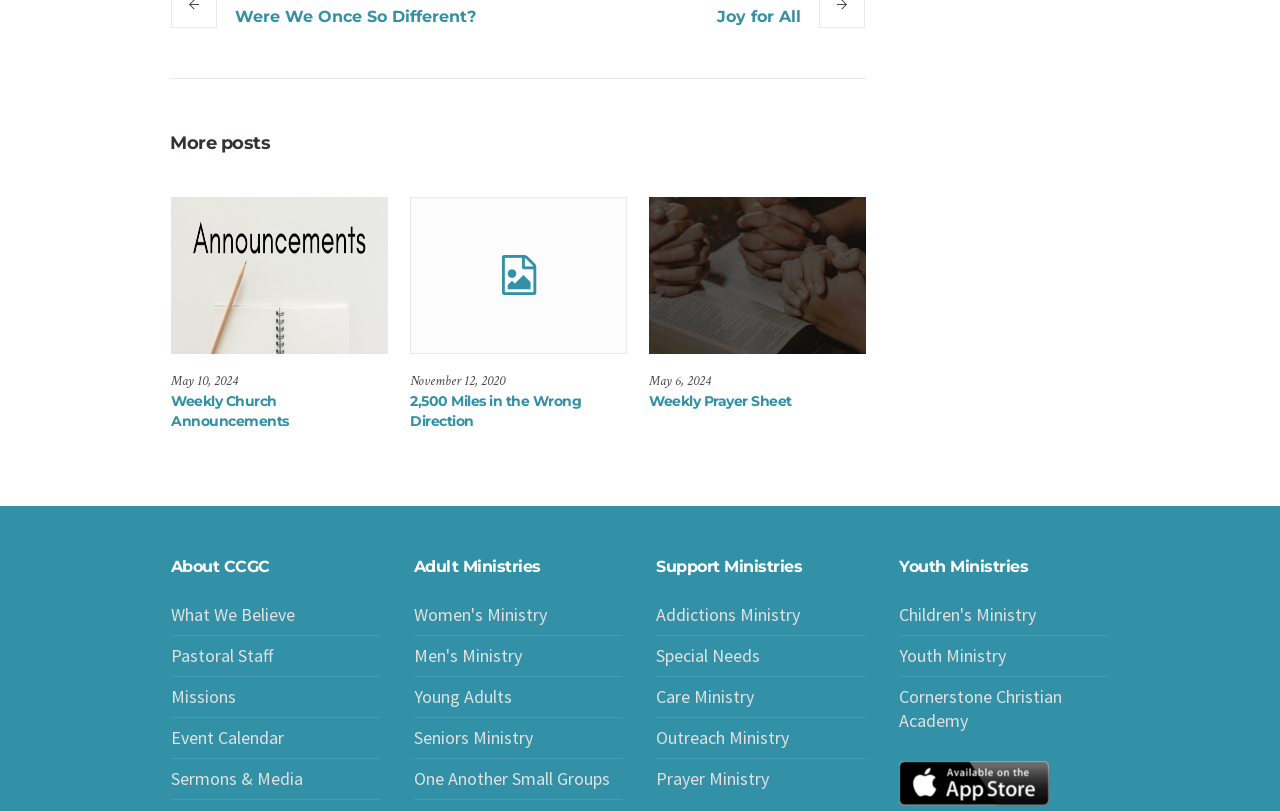Please provide a detailed answer to the question below by examining the image:
How many posts are displayed on this page?

I counted the number of figure elements with a heading and a link inside, which are likely to be individual posts. There are three such elements.